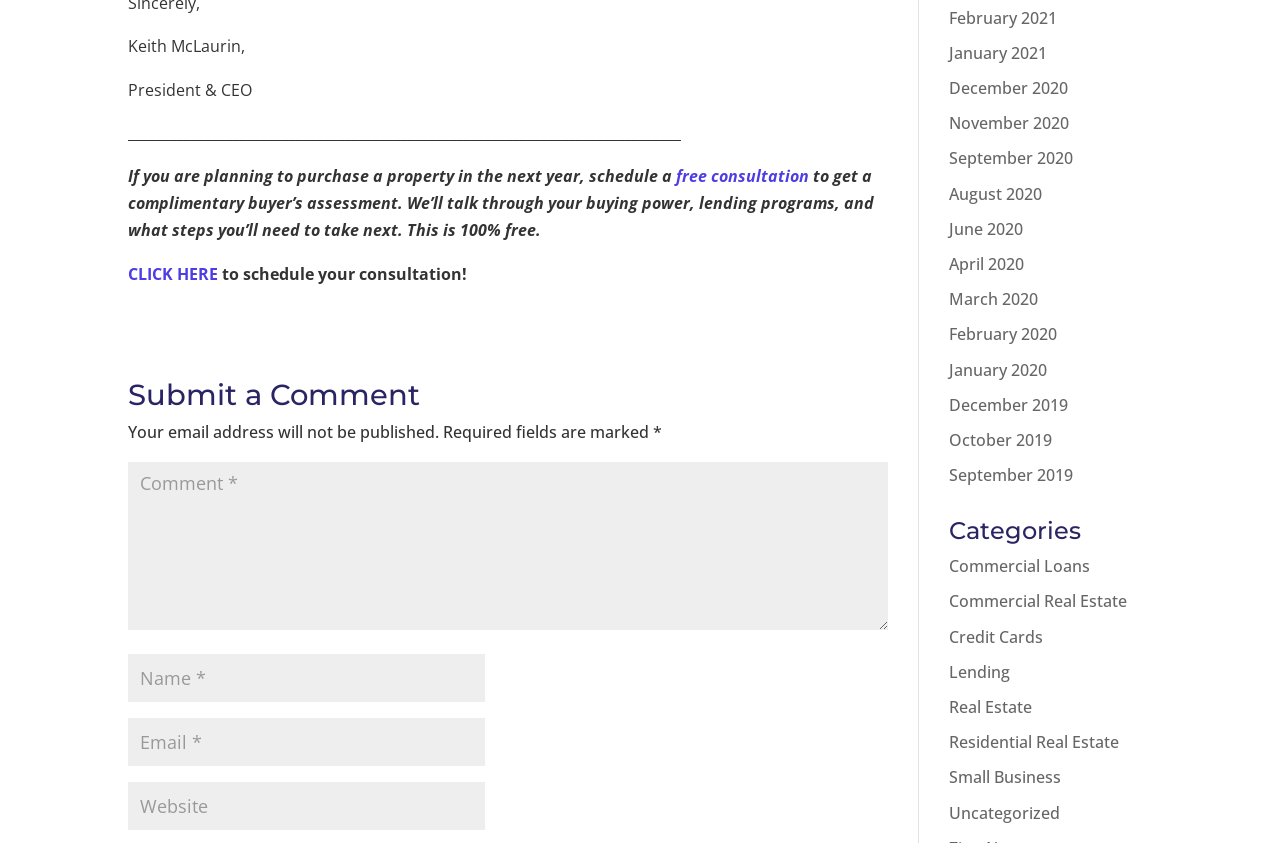Provide a brief response in the form of a single word or phrase:
Who is the President and CEO?

Keith McLaurin